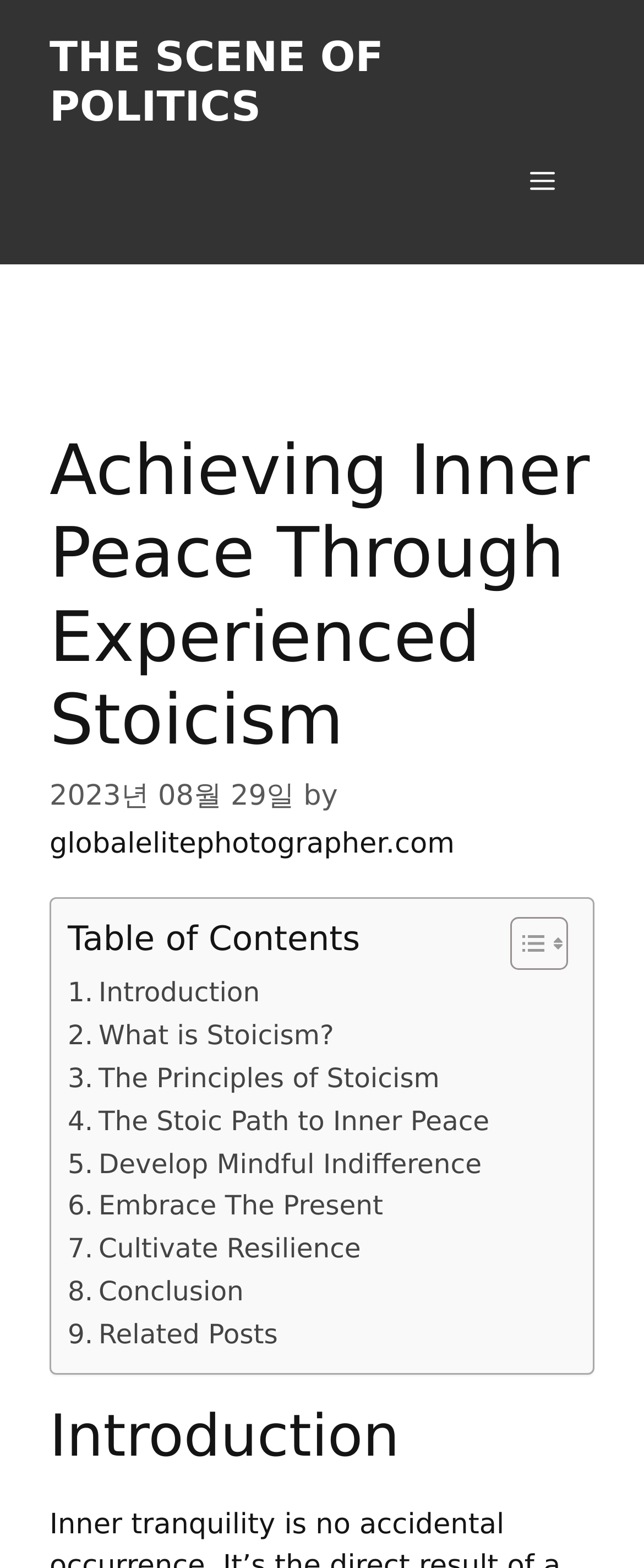Please find the bounding box coordinates of the element that must be clicked to perform the given instruction: "Click the site logo". The coordinates should be four float numbers from 0 to 1, i.e., [left, top, right, bottom].

[0.0, 0.0, 1.0, 0.169]